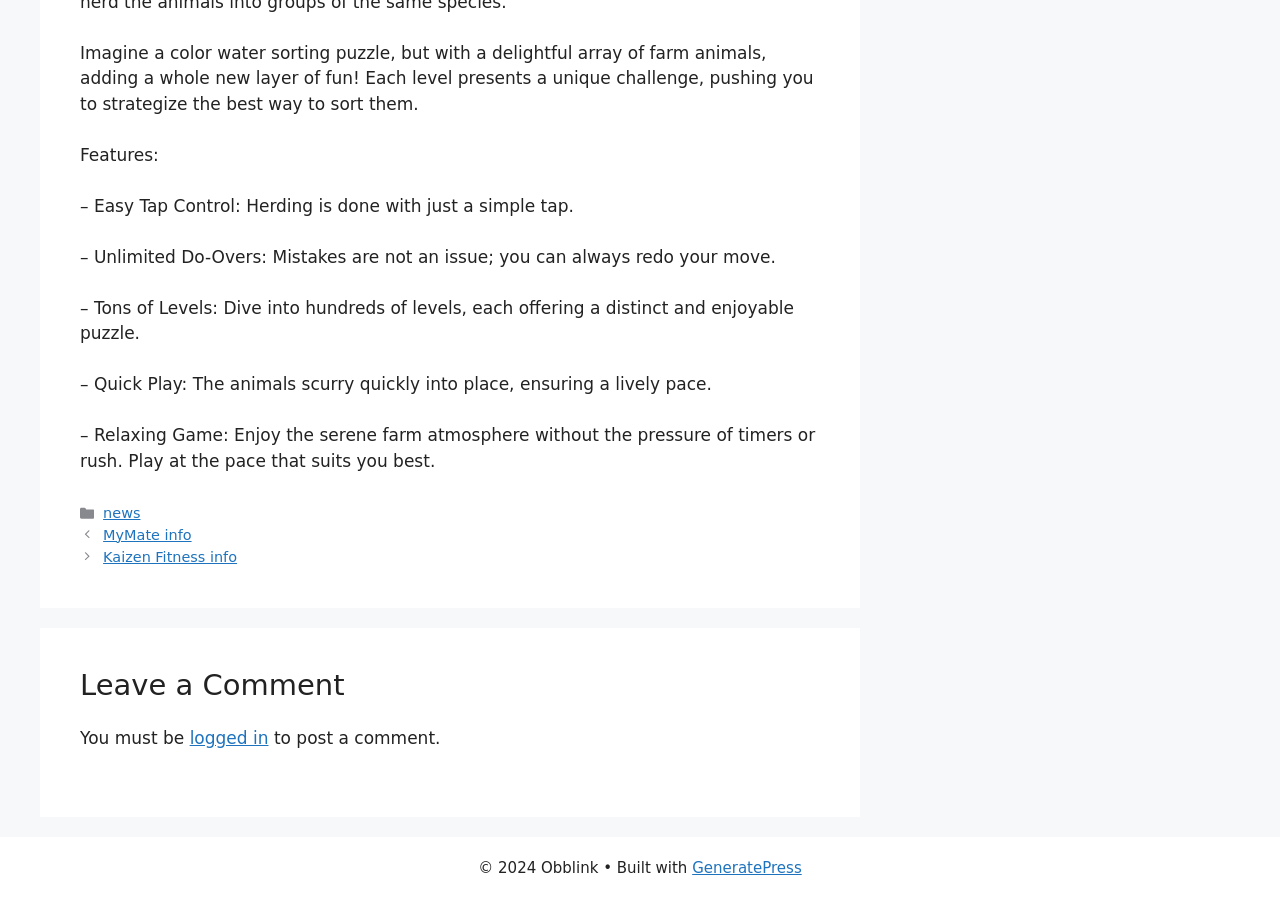Show the bounding box coordinates for the HTML element as described: "MyMate info".

[0.081, 0.586, 0.15, 0.604]